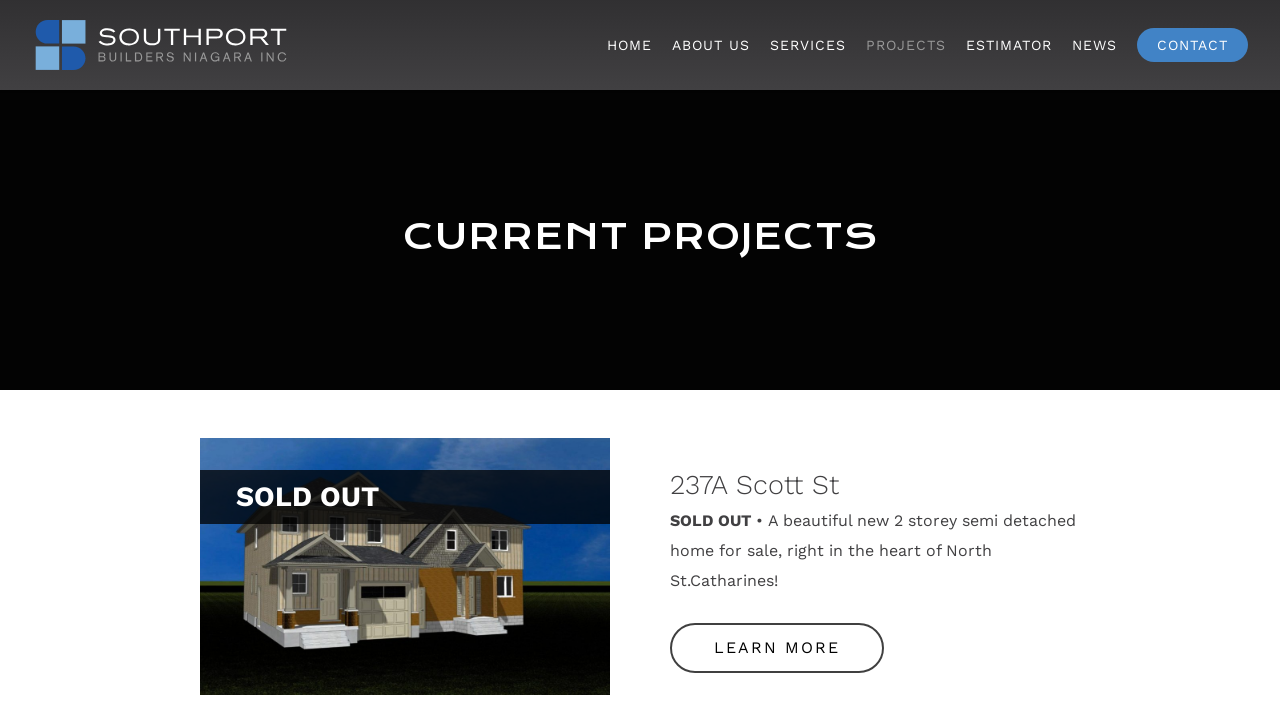Kindly respond to the following question with a single word or a brief phrase: 
What can you do to learn more about the project at 237A Scott St?

Click LEARN MORE